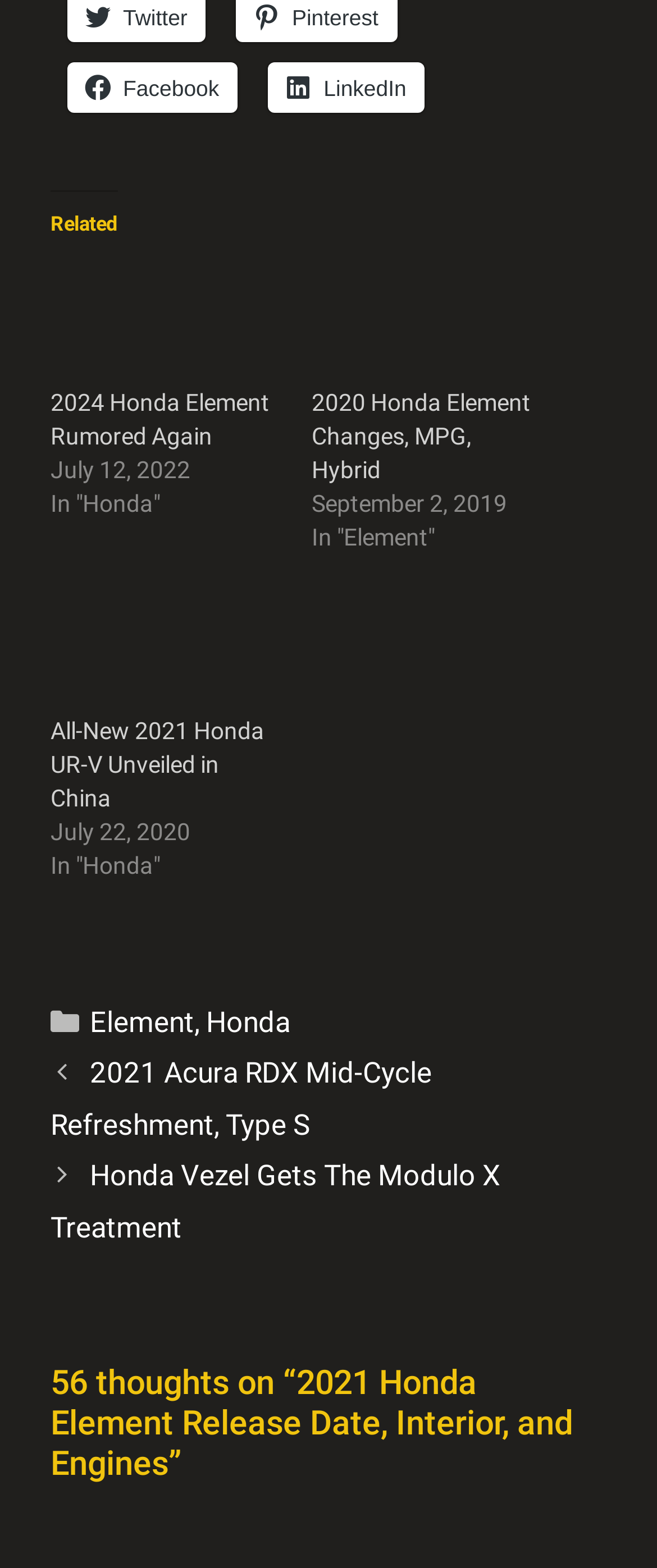Point out the bounding box coordinates of the section to click in order to follow this instruction: "Read 2020 Honda Element Release Date article".

[0.474, 0.163, 0.821, 0.246]